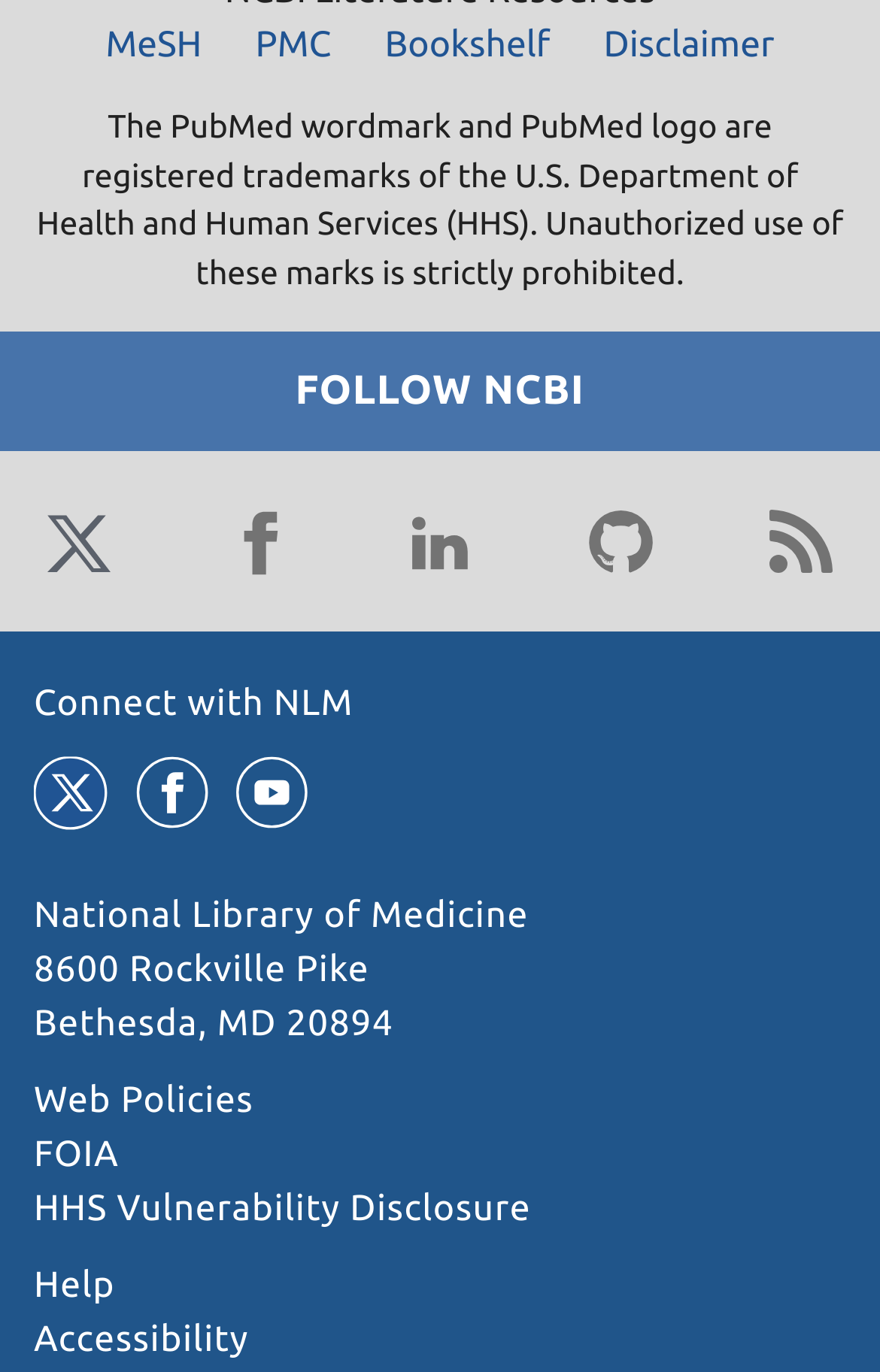Specify the bounding box coordinates of the area to click in order to execute this command: 'Visit the National Library of Medicine'. The coordinates should consist of four float numbers ranging from 0 to 1, and should be formatted as [left, top, right, bottom].

[0.038, 0.653, 0.601, 0.683]